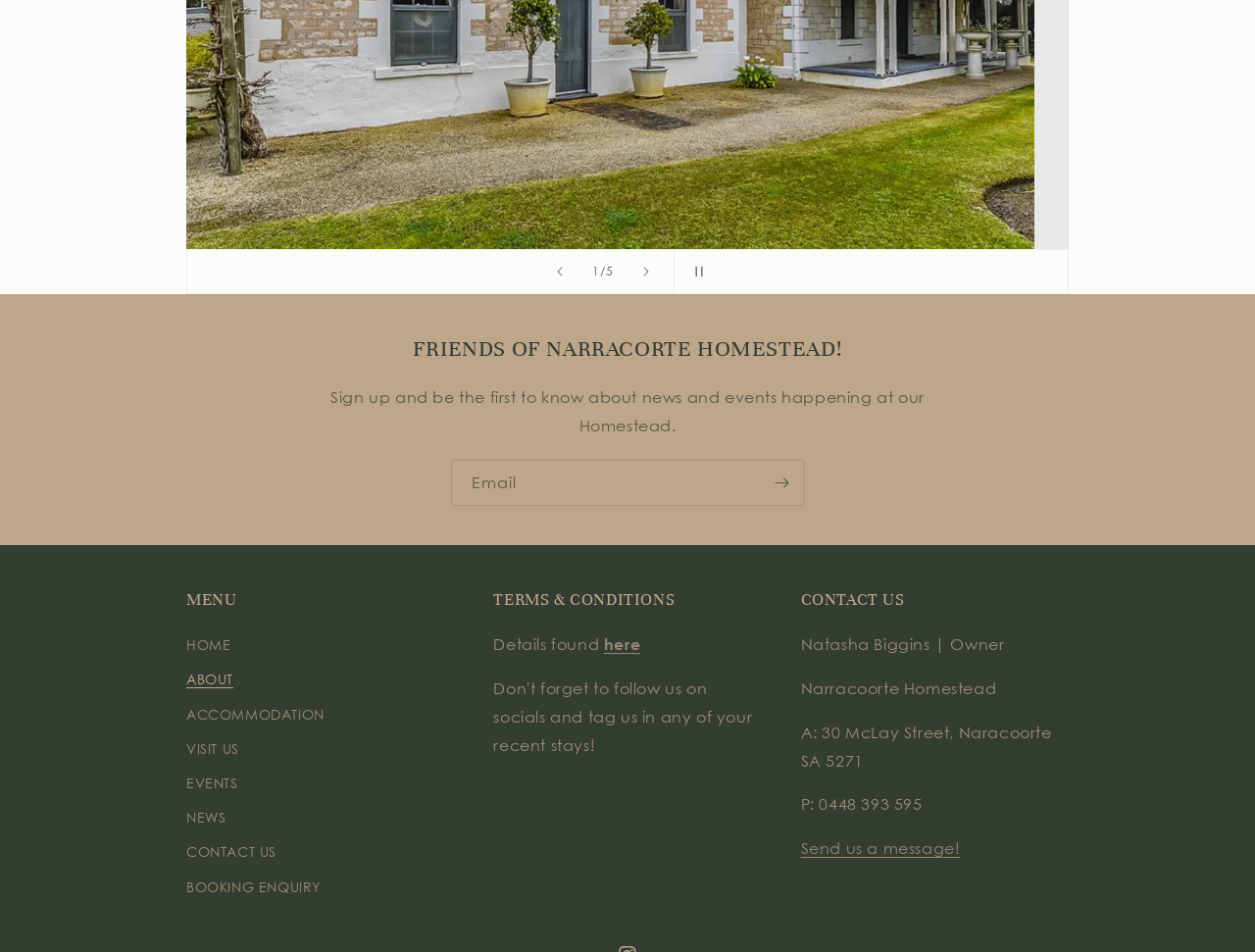What is the phone number of the homestead?
By examining the image, provide a one-word or phrase answer.

0448 393 595